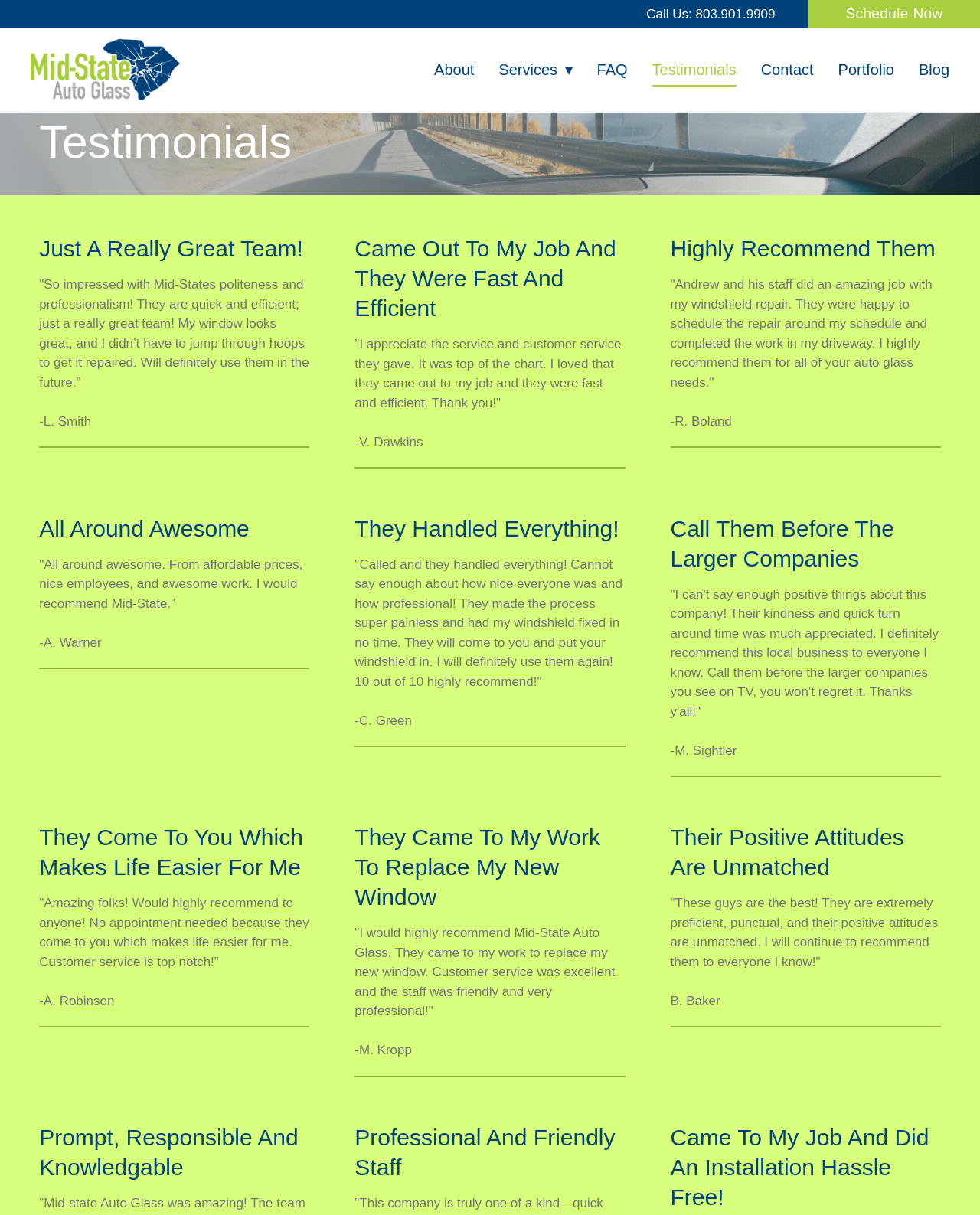Locate the bounding box coordinates of the element that needs to be clicked to carry out the instruction: "view archives". The coordinates should be given as four float numbers ranging from 0 to 1, i.e., [left, top, right, bottom].

None